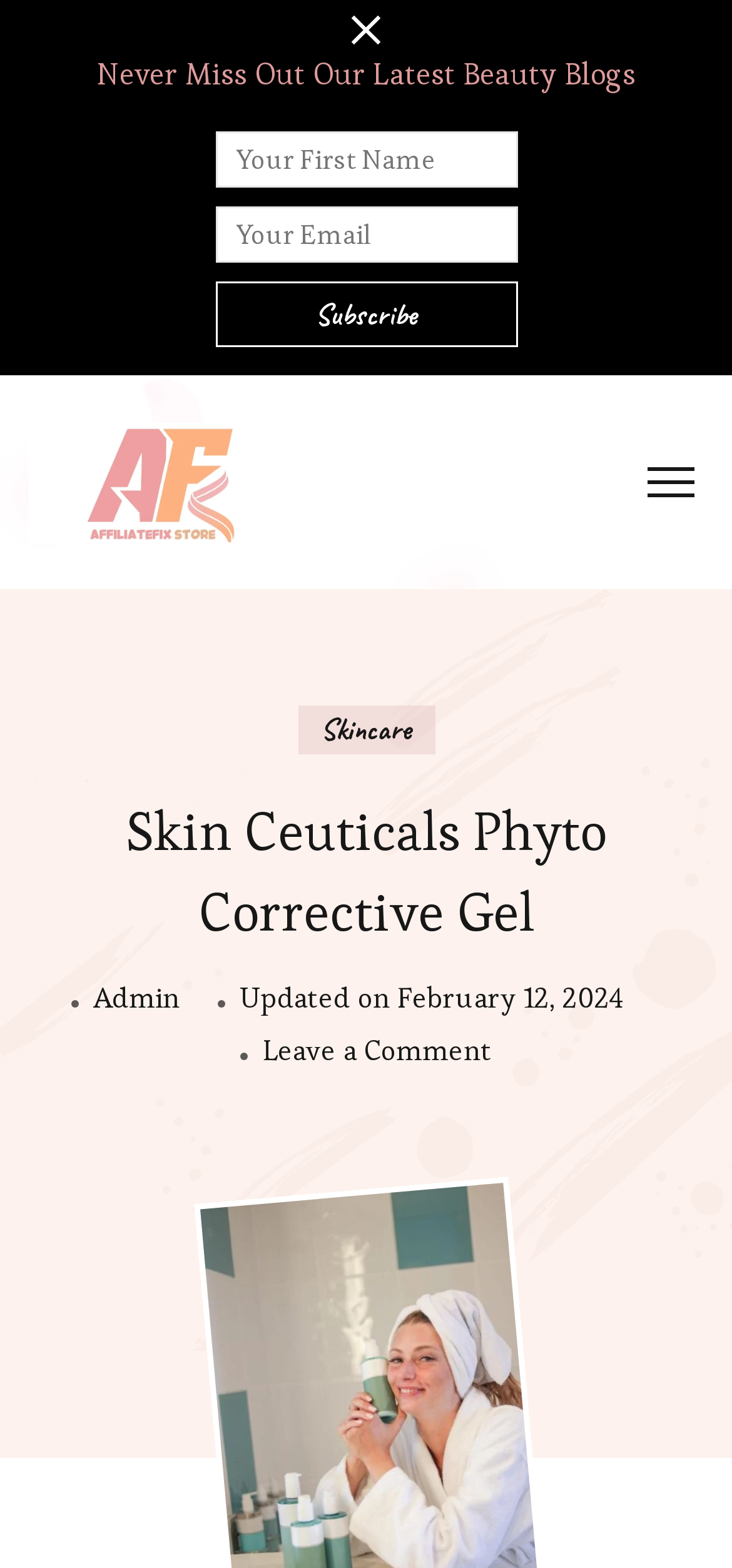Examine the image and give a thorough answer to the following question:
Is there a navigation menu?

I can see links 'AffiliateFix Store', 'Skincare', and 'Admin', which are likely part of a navigation menu.